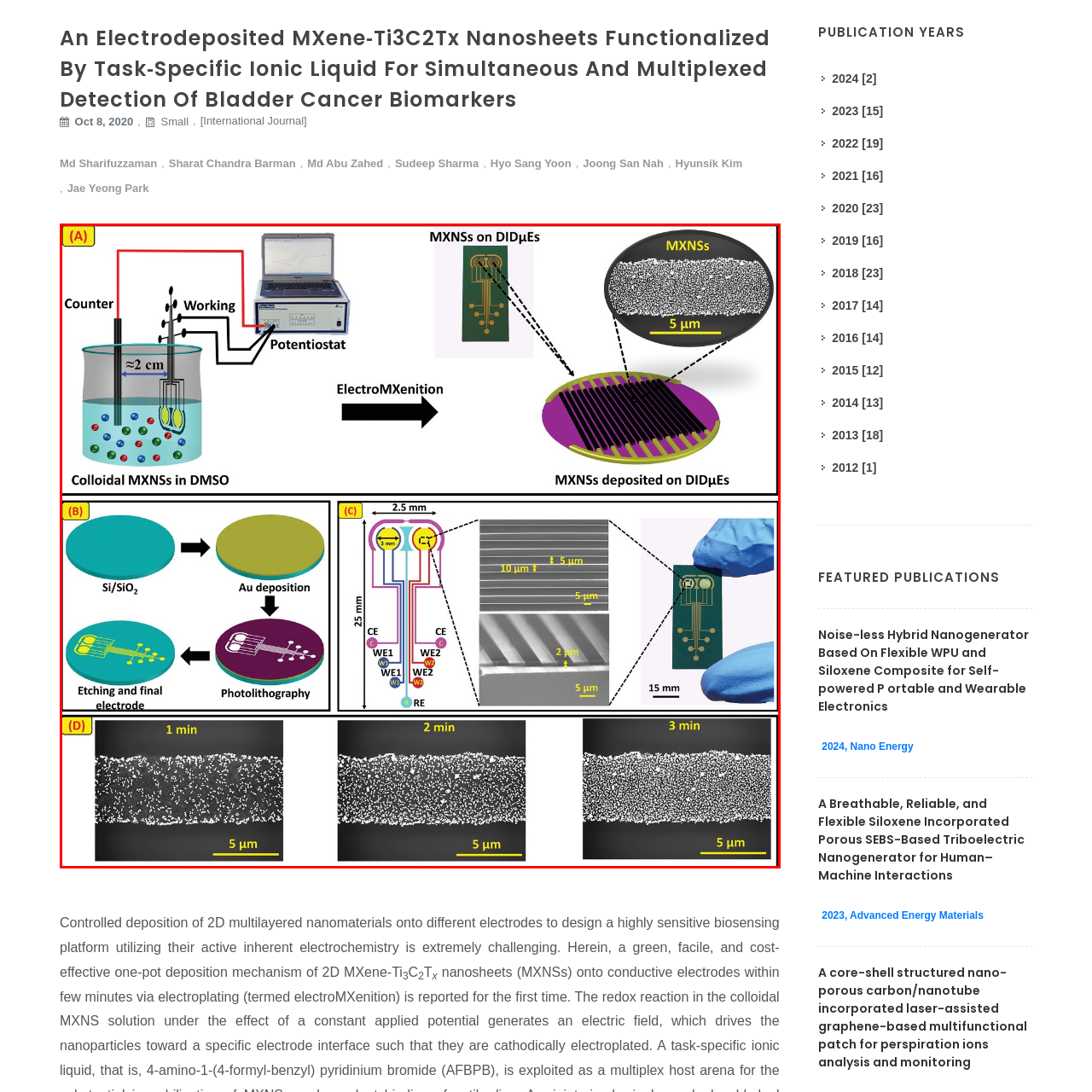Refer to the image area inside the black border, What technique is used to form the final electrode structure in Panel B? 
Respond concisely with a single word or phrase.

Etching